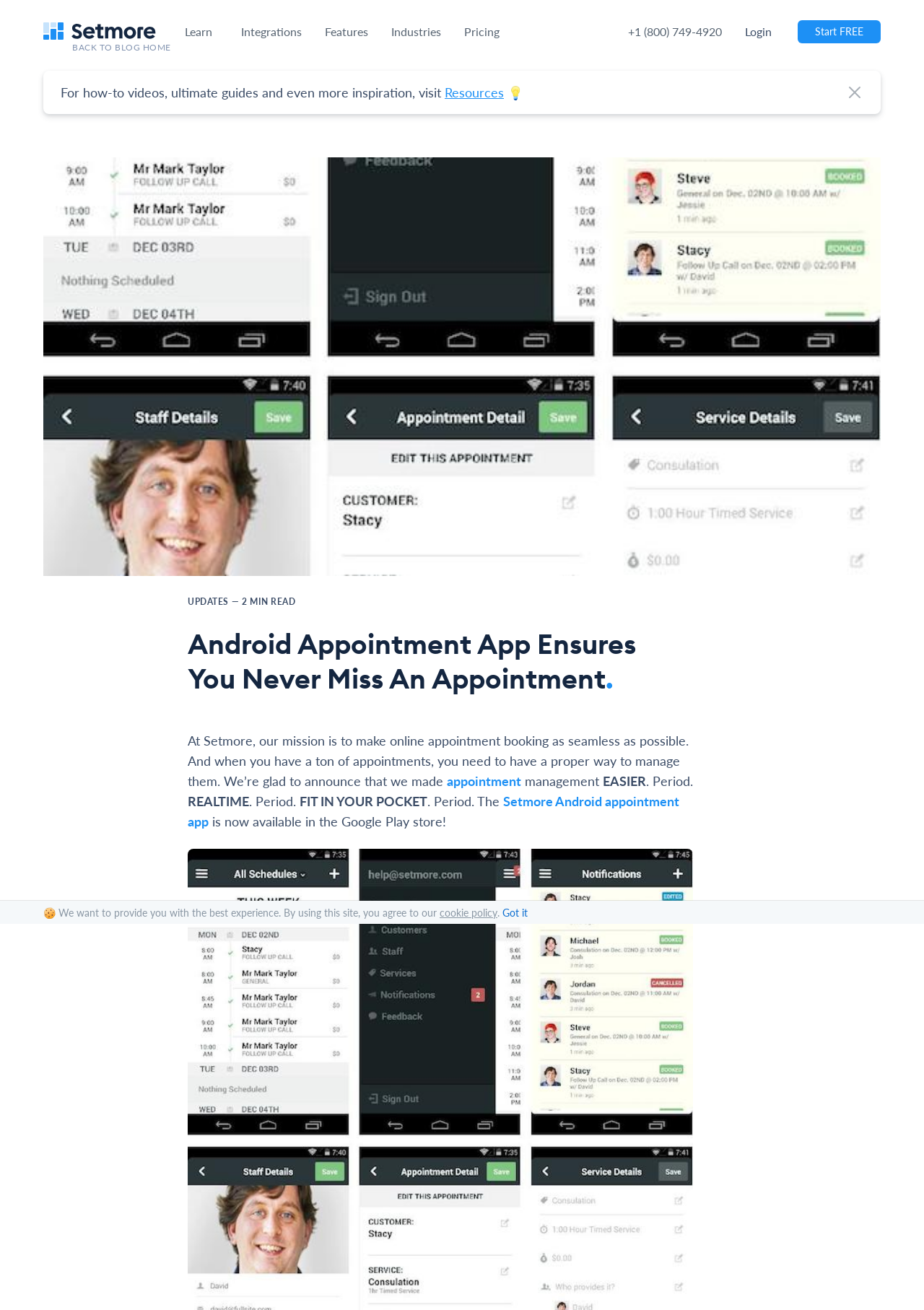What is the theme of the resources section? Observe the screenshot and provide a one-word or short phrase answer.

Inspiration